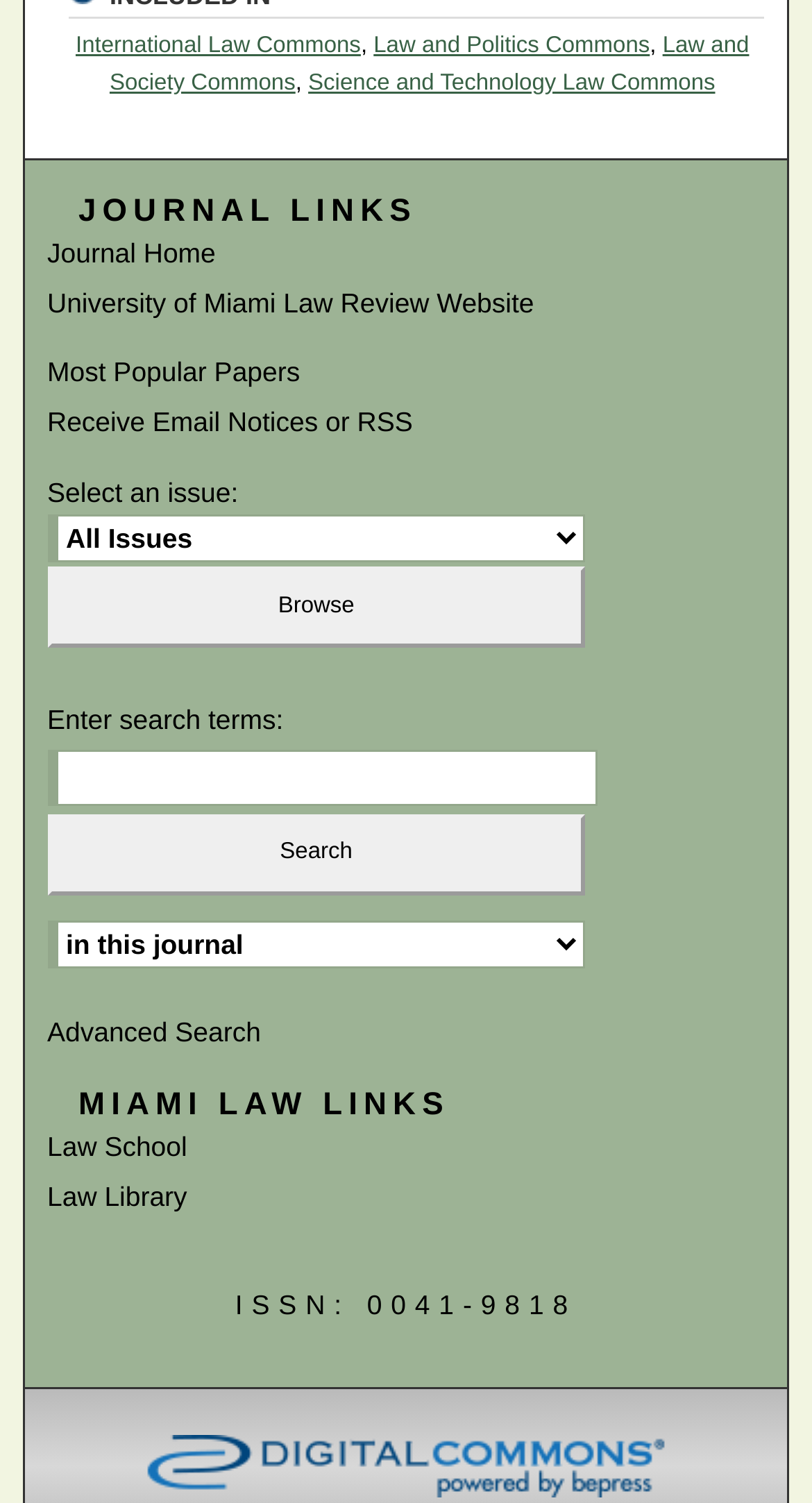Using the details from the image, please elaborate on the following question: What is the name of the library linked on the webpage?

The name of the library linked on the webpage can be found in the 'MIAMI LAW LINKS' section, where it says 'Law Library' in a link format.